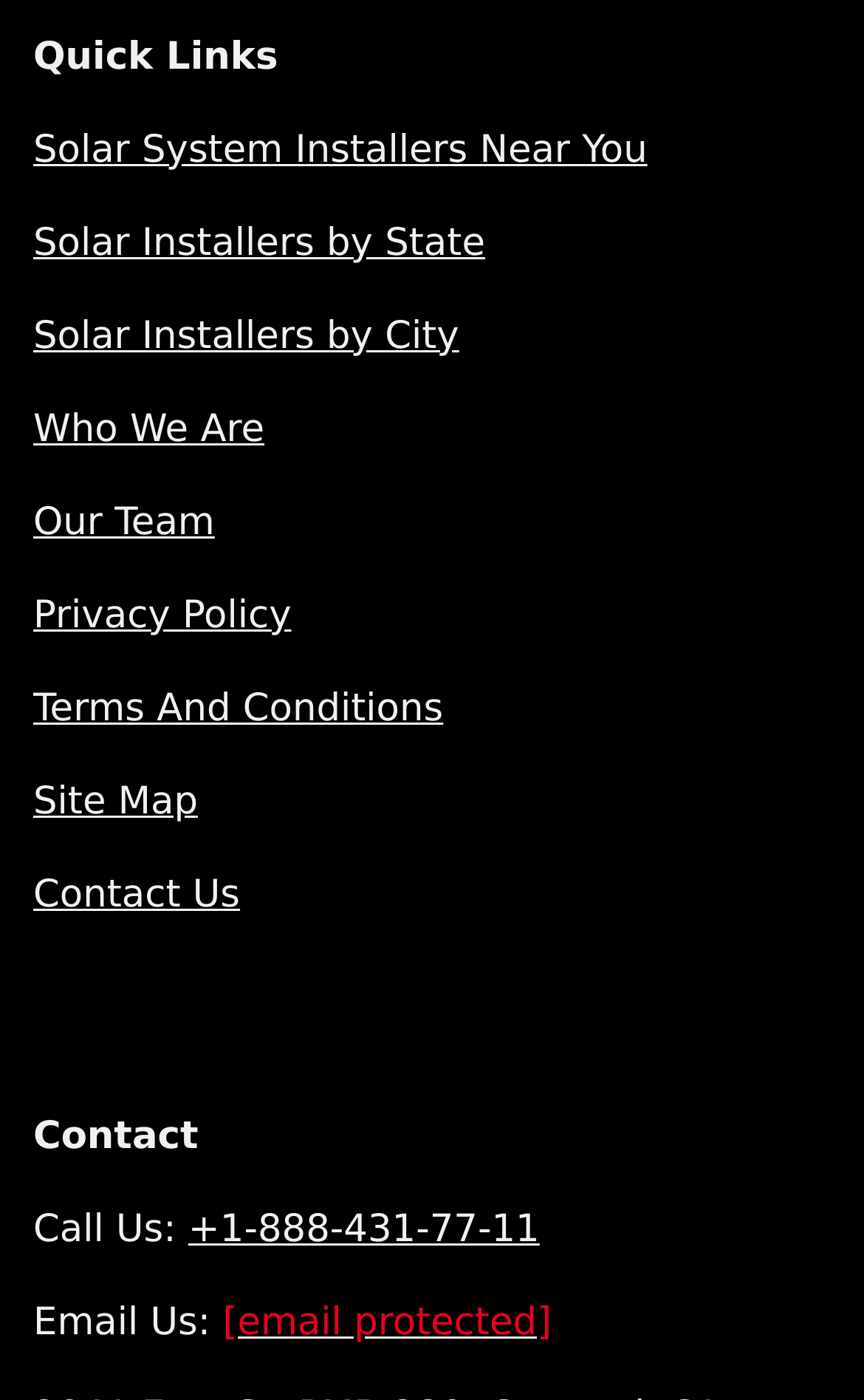Can you pinpoint the bounding box coordinates for the clickable element required for this instruction: "Email us"? The coordinates should be four float numbers between 0 and 1, i.e., [left, top, right, bottom].

[0.258, 0.929, 0.639, 0.961]